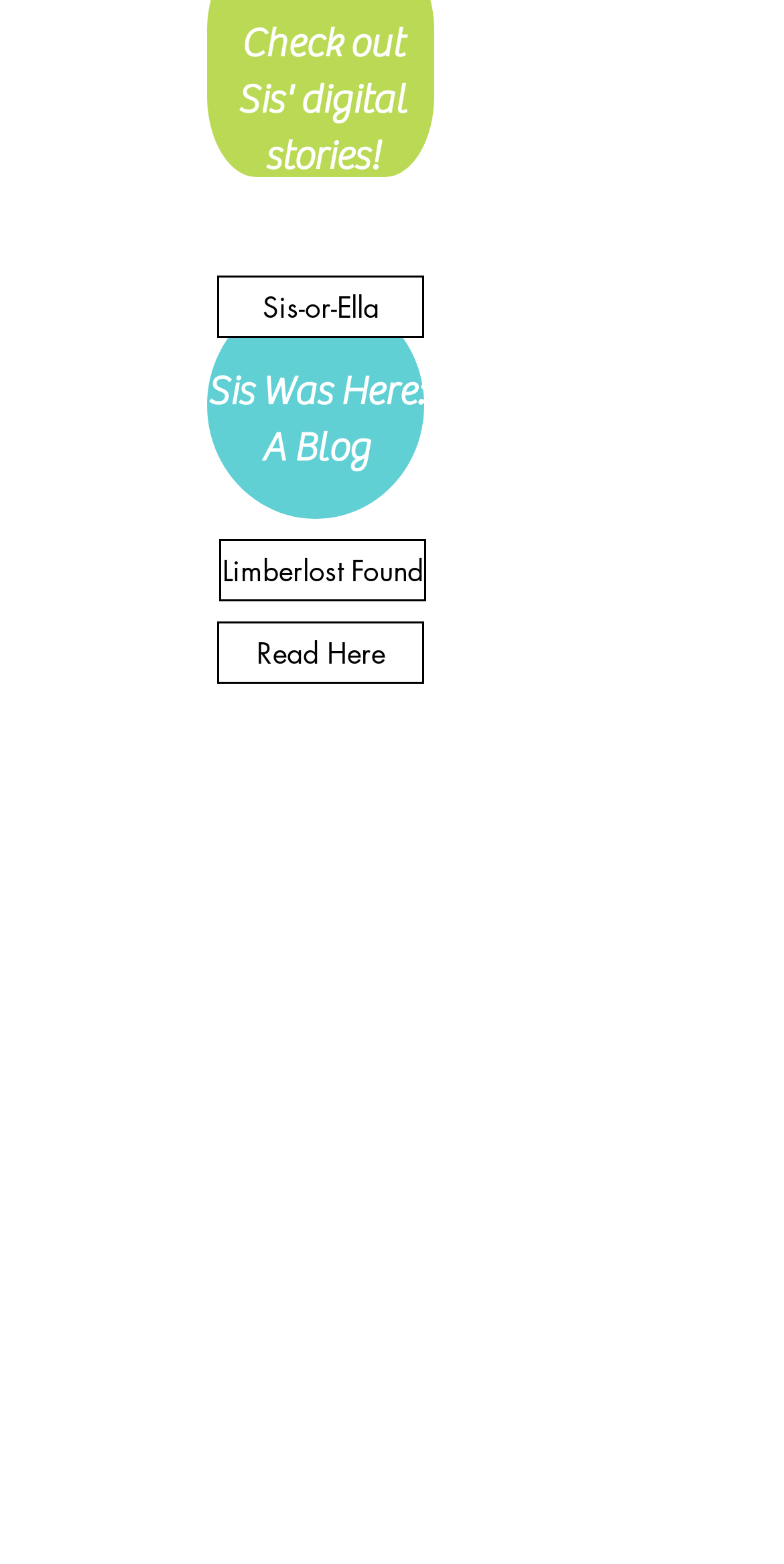Determine the bounding box coordinates (top-left x, top-left y, bottom-right x, bottom-right y) of the UI element described in the following text: Read Here

[0.277, 0.397, 0.541, 0.437]